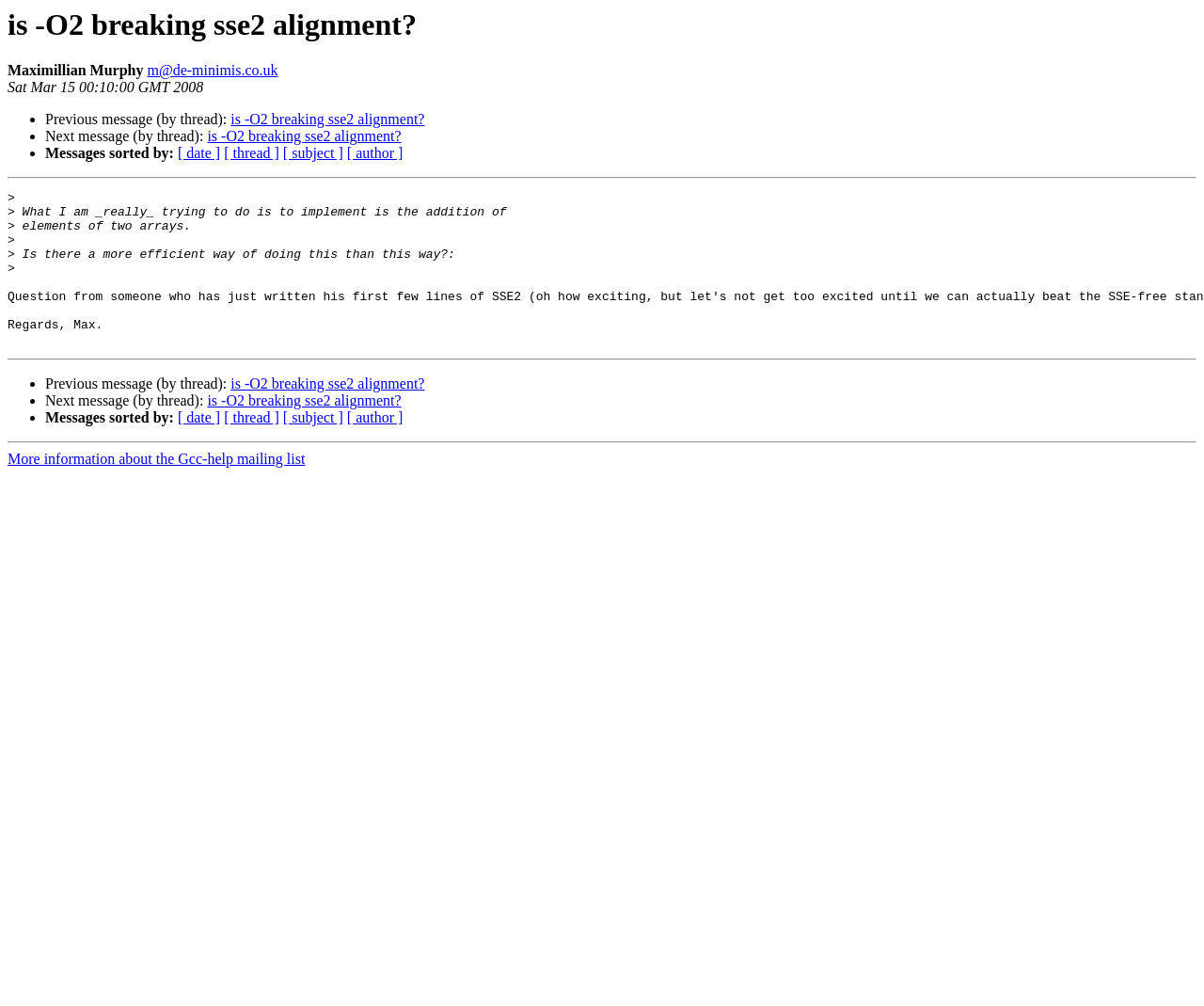Identify the bounding box for the UI element that is described as follows: "[ thread ]".

[0.186, 0.407, 0.232, 0.423]